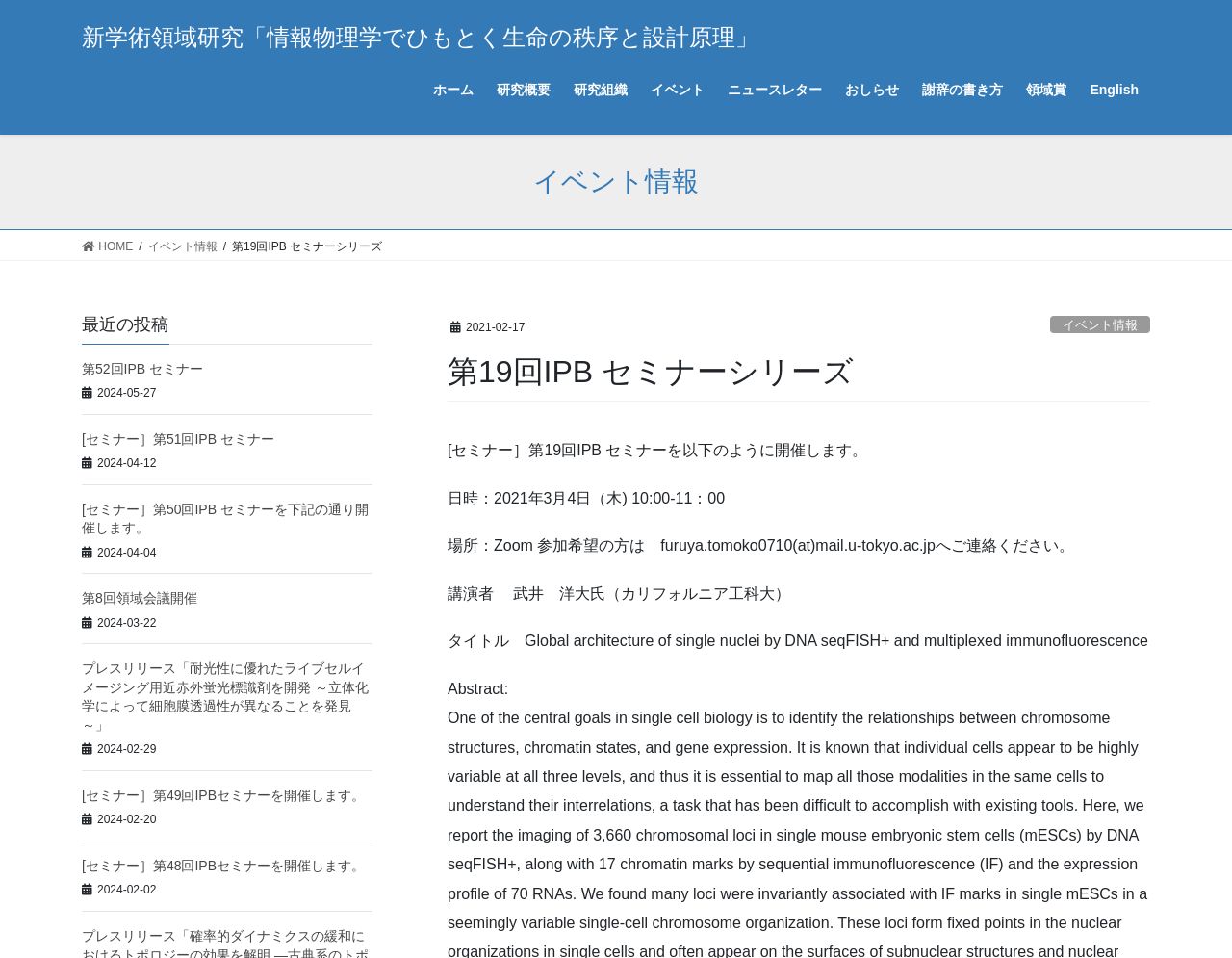Identify the bounding box coordinates of the clickable region necessary to fulfill the following instruction: "Click the 'English' link". The bounding box coordinates should be four float numbers between 0 and 1, i.e., [left, top, right, bottom].

[0.875, 0.071, 0.934, 0.118]